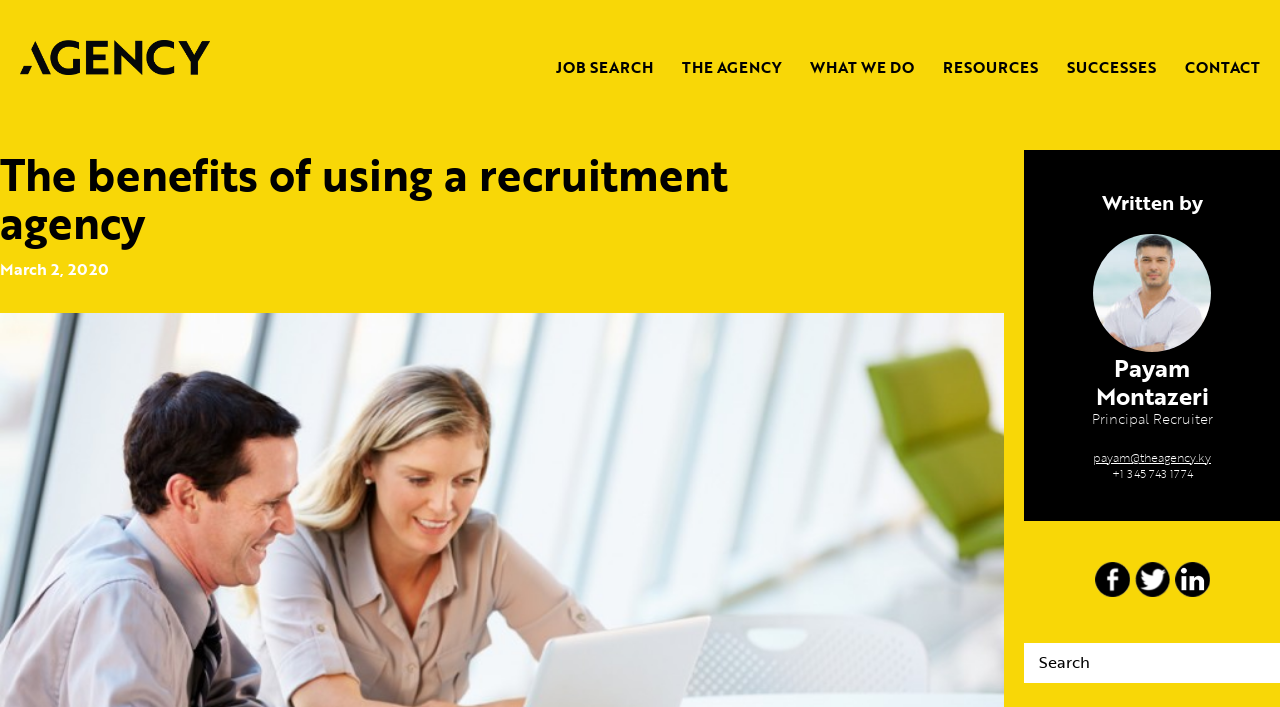Based on the element description "name="s" placeholder="Search"", predict the bounding box coordinates of the UI element.

[0.8, 0.909, 1.0, 0.966]